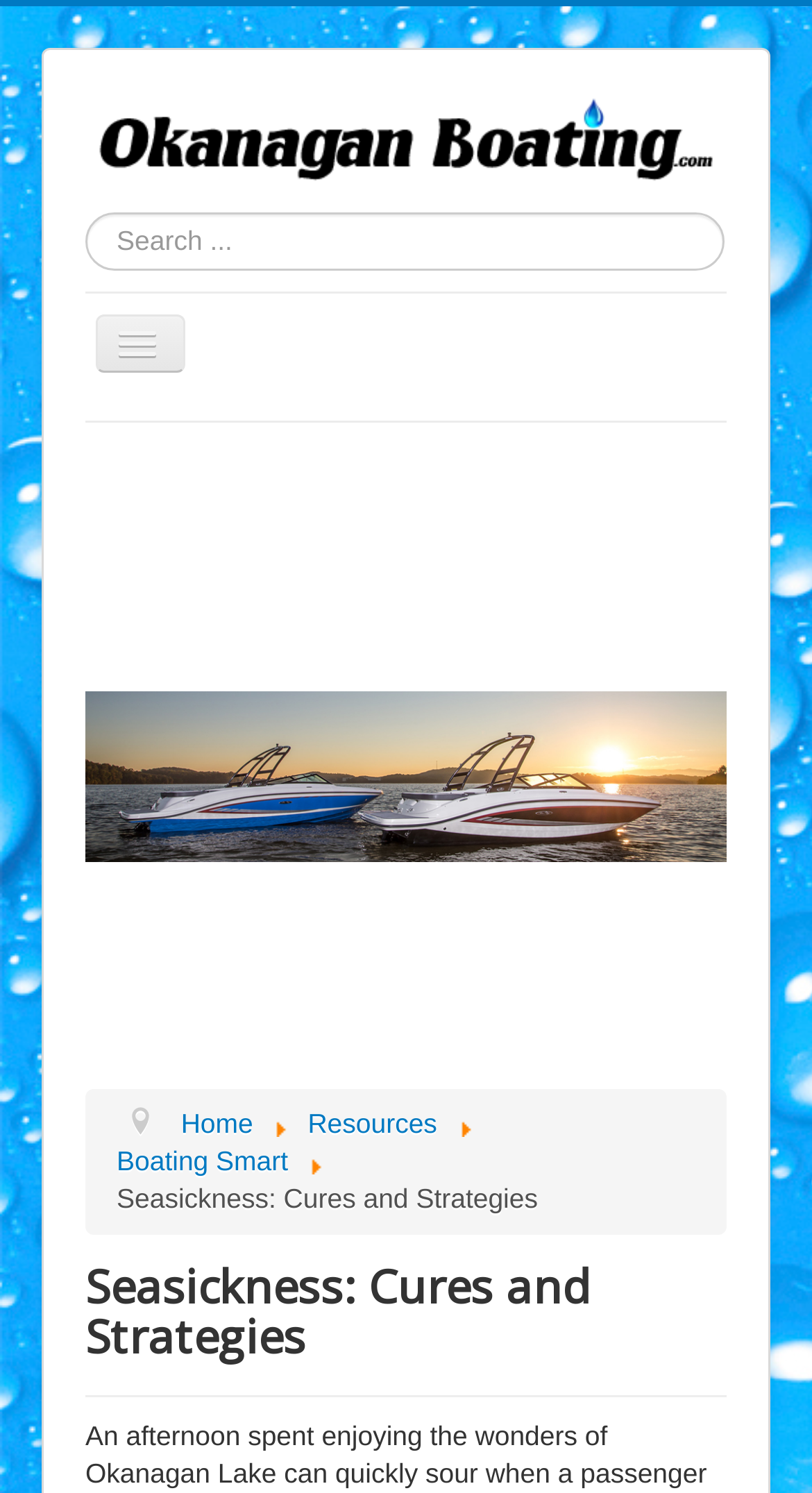Identify the bounding box coordinates for the UI element described as follows: "parent_node: Search name="q" placeholder="Search ..."". Ensure the coordinates are four float numbers between 0 and 1, formatted as [left, top, right, bottom].

[0.105, 0.143, 0.893, 0.182]